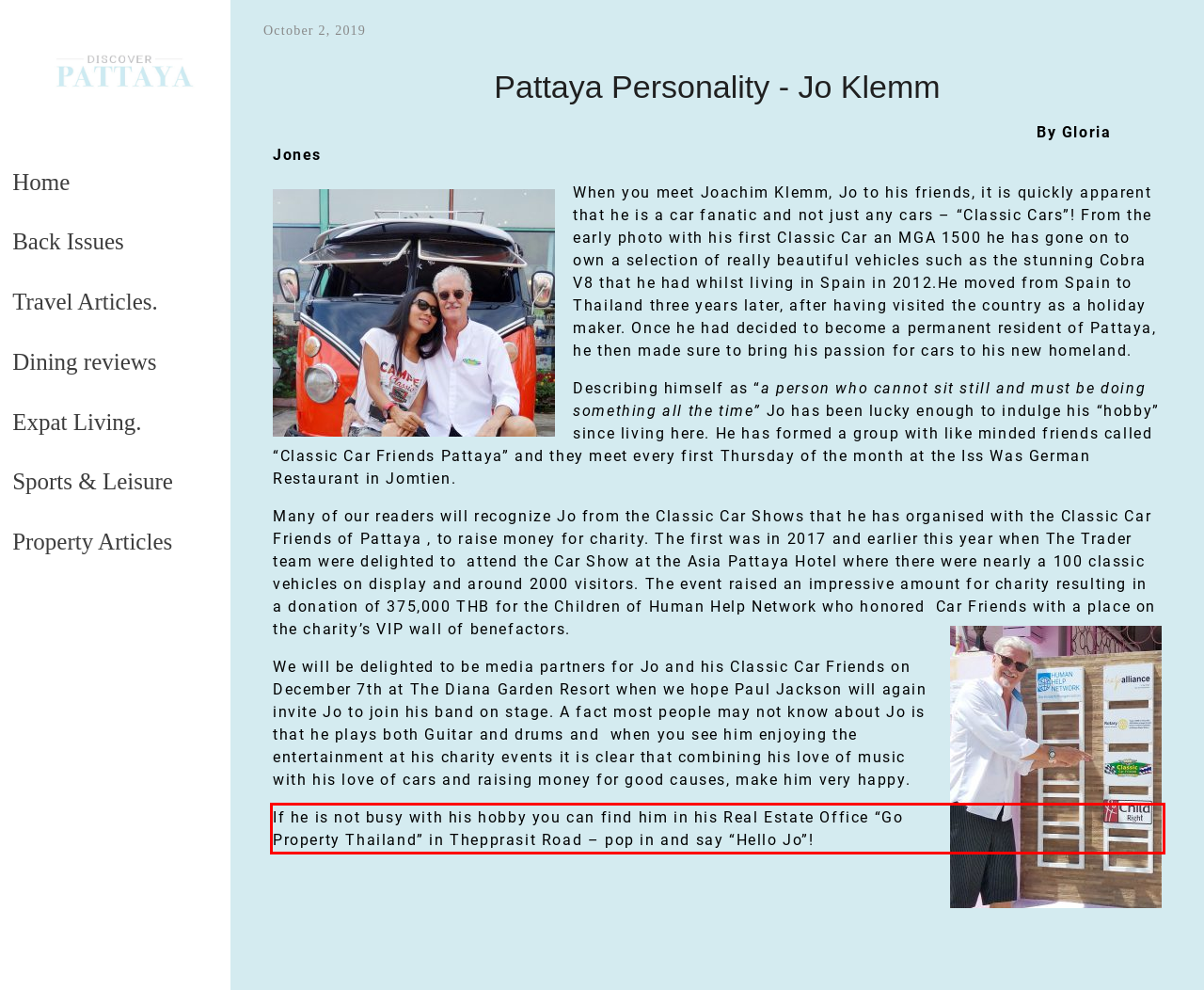Observe the screenshot of the webpage, locate the red bounding box, and extract the text content within it.

If he is not busy with his hobby you can find him in his Real Estate Office “Go Property Thailand” in Thepprasit Road – pop in and say “Hello Jo”!